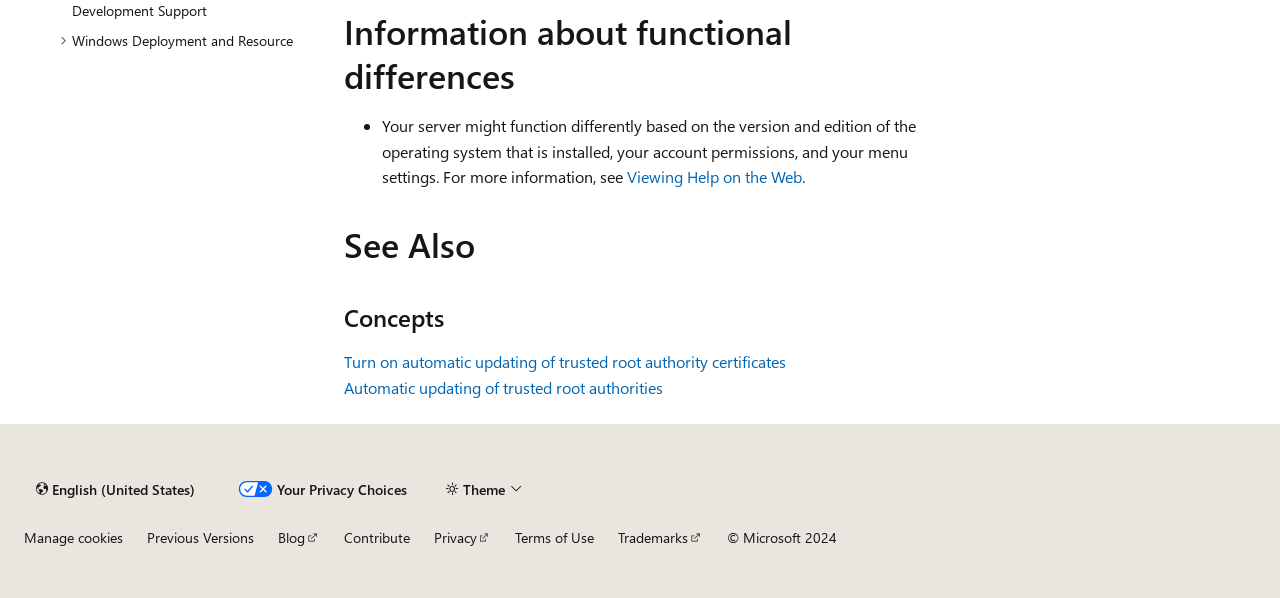Please identify the bounding box coordinates of the element on the webpage that should be clicked to follow this instruction: "Expand Windows Deployment and Resource Kits". The bounding box coordinates should be given as four float numbers between 0 and 1, formatted as [left, top, right, bottom].

[0.044, 0.043, 0.231, 0.136]